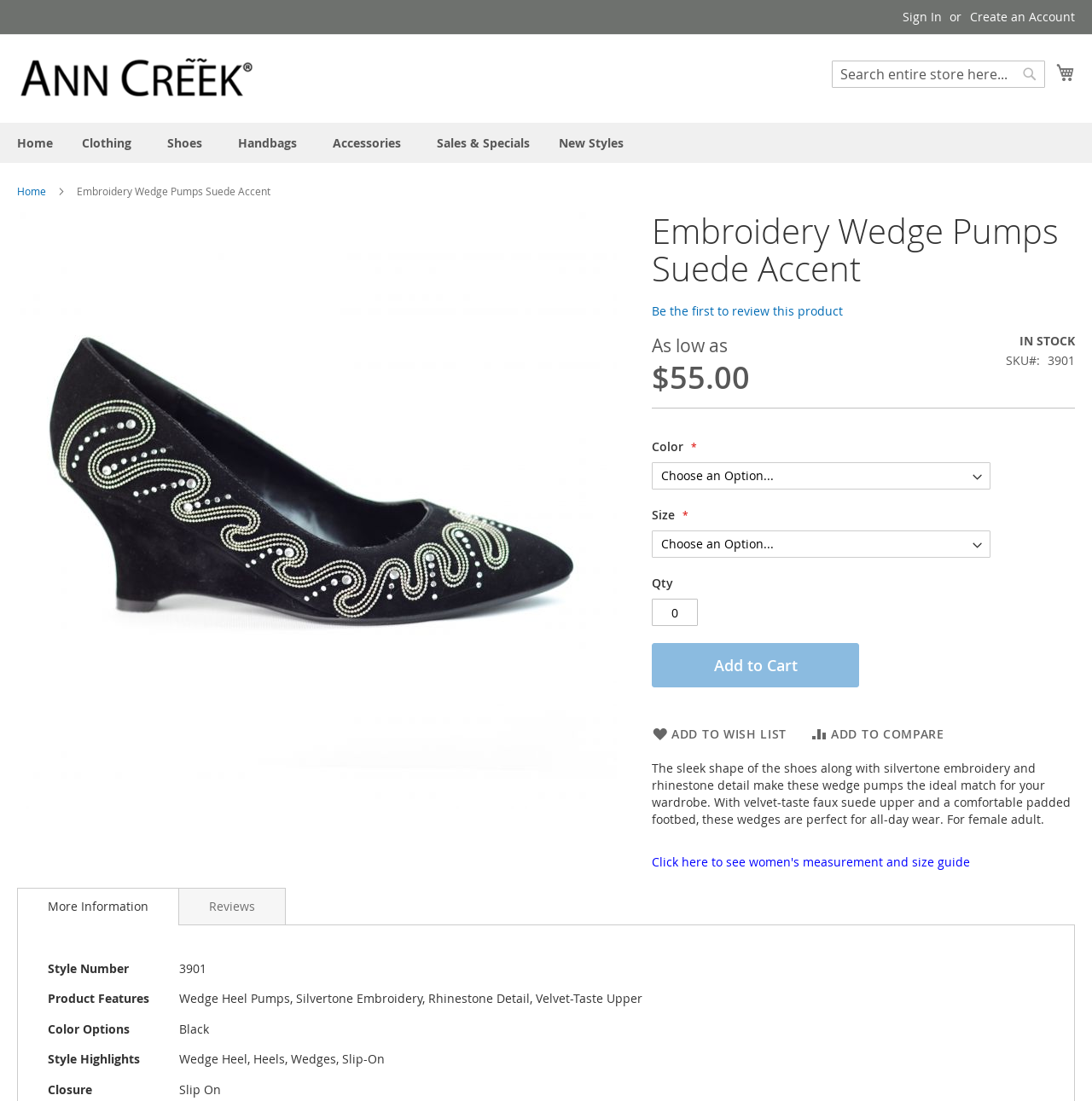Respond with a single word or phrase to the following question: What is the purpose of the 'ADD TO WISH LIST' button?

To add the product to the wishlist